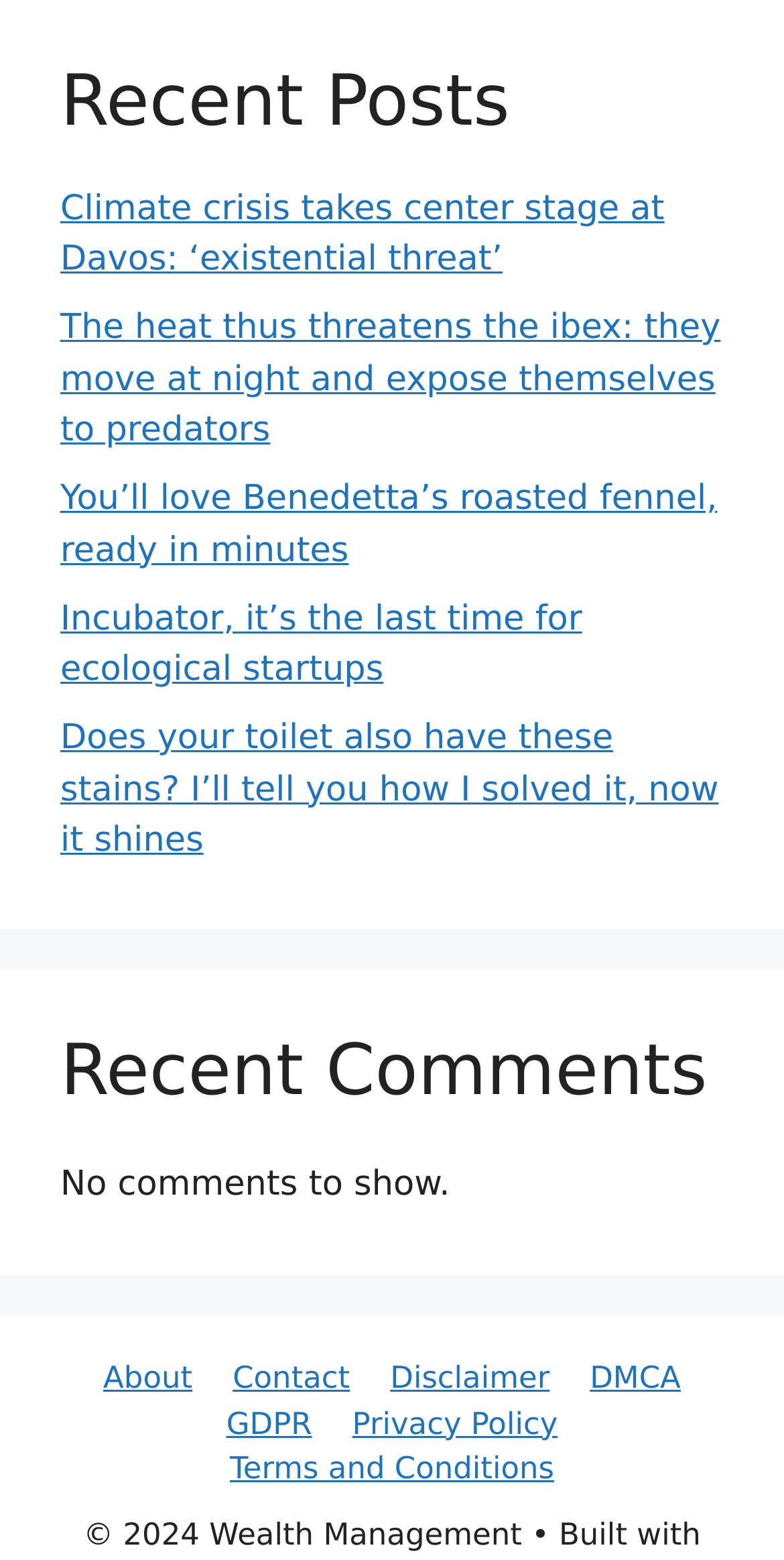For the following element description, predict the bounding box coordinates in the format (top-left x, top-left y, bottom-right x, bottom-right y). All values should be floating point numbers between 0 and 1. Description: Privacy Policy

[0.449, 0.901, 0.711, 0.924]